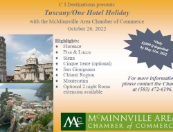By analyzing the image, answer the following question with a detailed response: What is the focus of the event's destinations?

The caption highlights that the event features destinations such as Florence, Pisa & Lucca, Siena, and Cinque Terre, with a focus on famous Italian attractions. This implies that the event is centered around showcasing well-known Italian landmarks and cultural experiences.